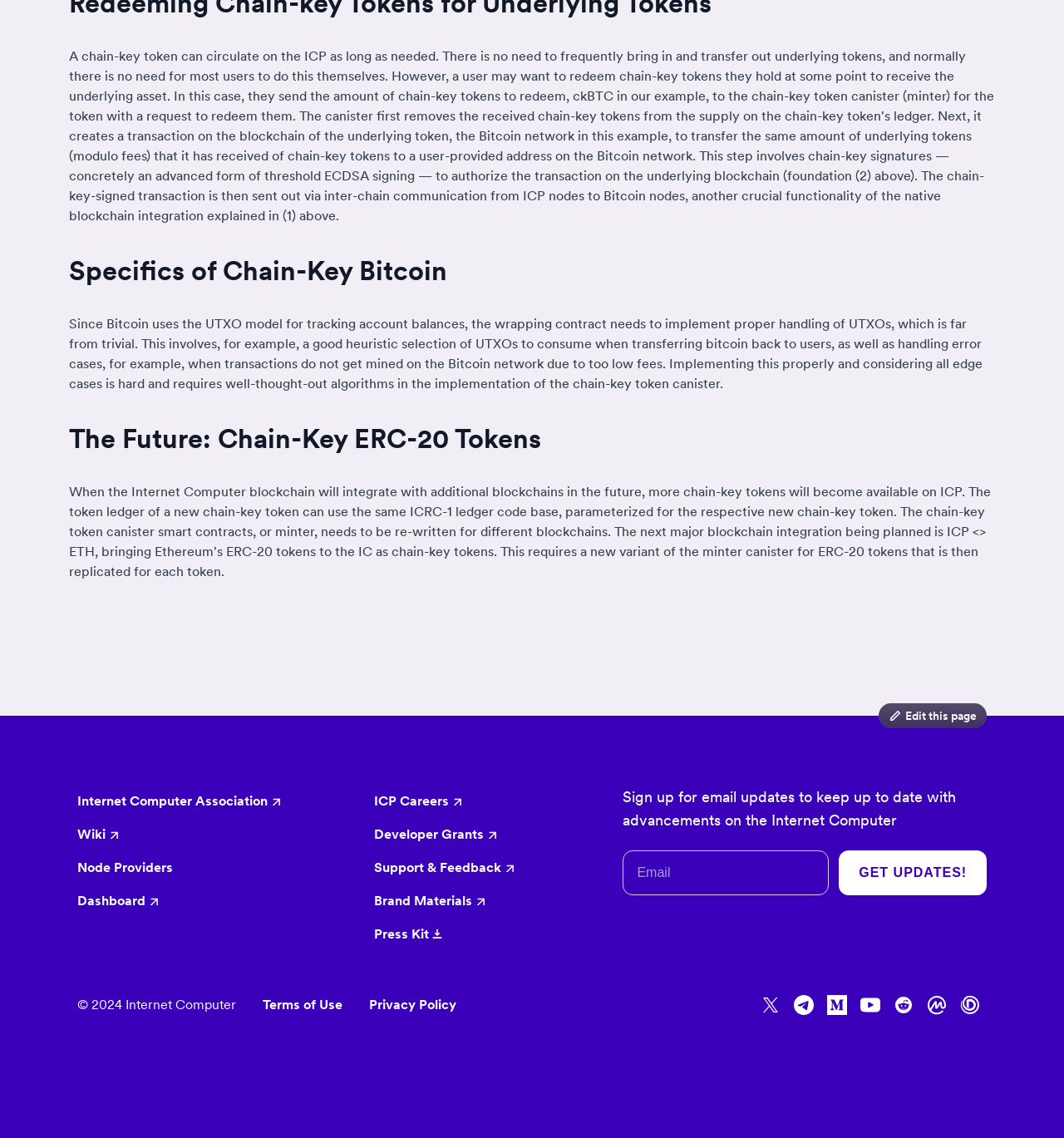Give a one-word or short-phrase answer to the following question: 
What is the topic of the first heading?

Specifics of Chain-Key Bitcoin